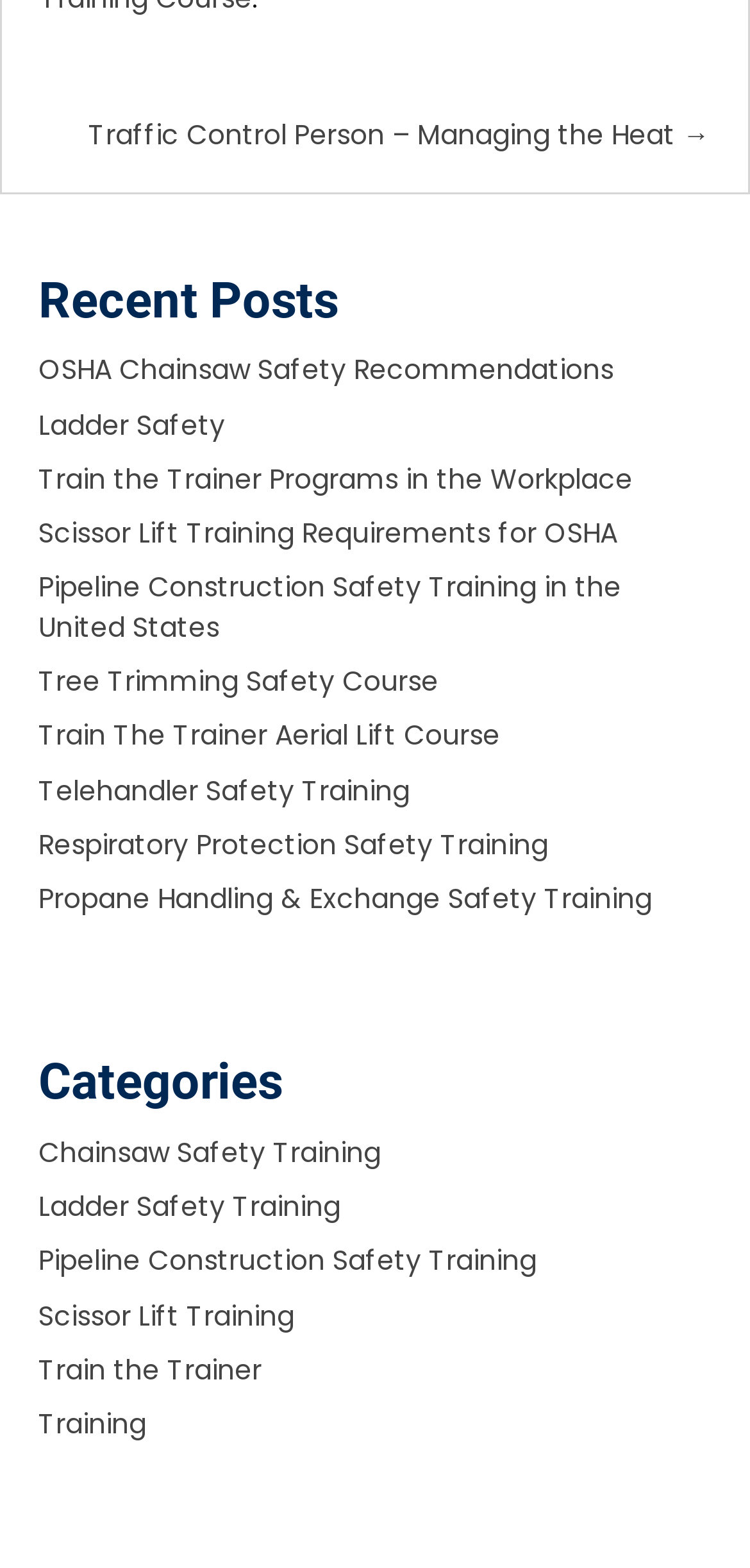For the element described, predict the bounding box coordinates as (top-left x, top-left y, bottom-right x, bottom-right y). All values should be between 0 and 1. Element description: Ladder Safety

[0.051, 0.258, 0.3, 0.283]